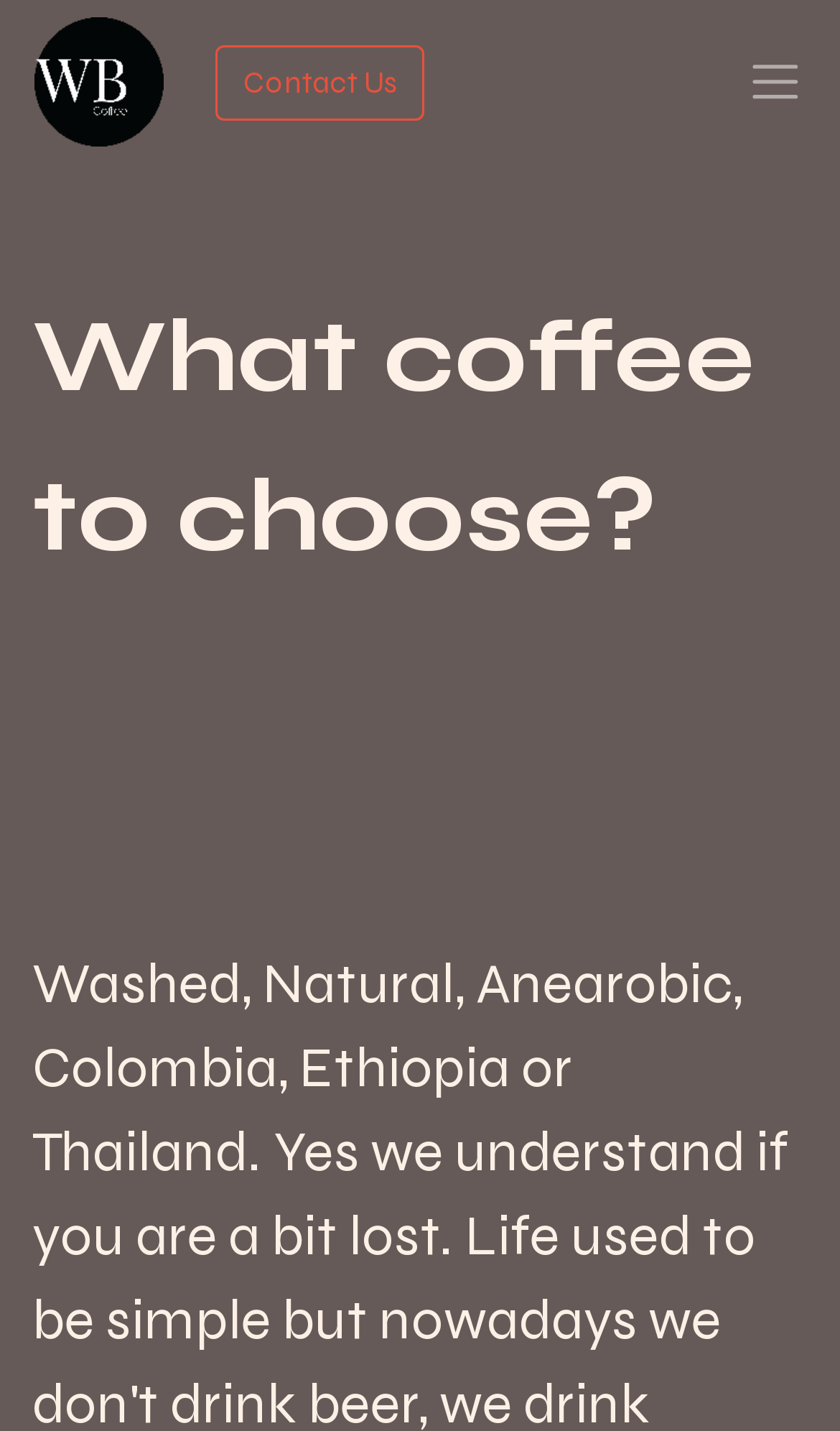Give a short answer using one word or phrase for the question:
What is the purpose of the button on the top right?

Unknown